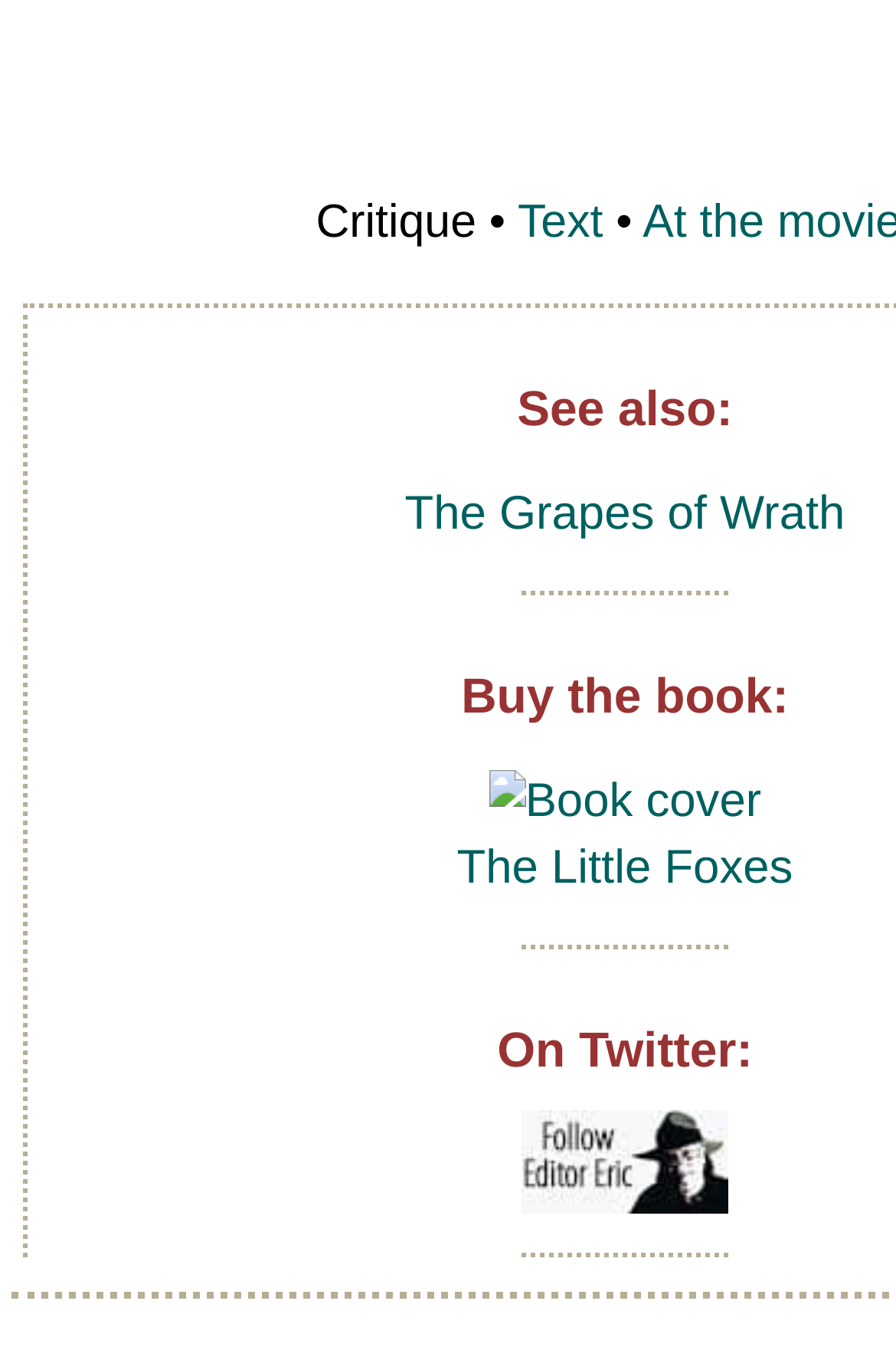What is the purpose of the button at the bottom?
Based on the image, give a concise answer in the form of a single word or short phrase.

Follow on Twitter